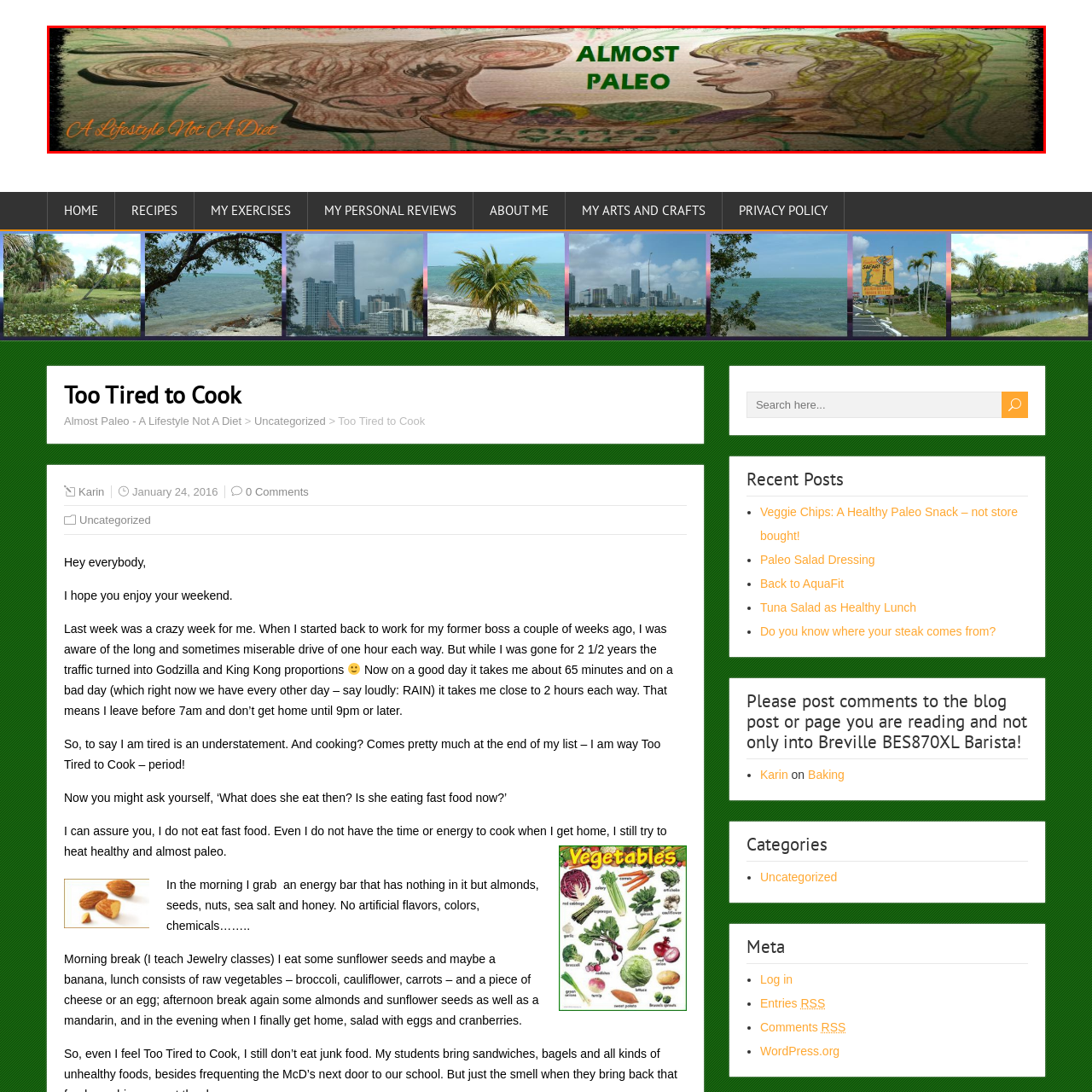Give a detailed account of the picture within the red bounded area.

The image features an artistic banner titled "Almost Paleo," which emphasizes a lifestyle approach to eating rather than just a diet. On the left, there is a whimsical illustration of a cow, symbolizing a connection to natural and wholesome foods, while on the right, a girl with blonde hair and a bow appears engaged in conversation, possibly implying a discussion about healthy eating choices. Below these figures, a basket filled with colorful vegetables reinforces the theme of nutrition and healthy living. Accompanying the main title, the phrase "A Lifestyle Not A Diet" subtly conveys the message that the focus is on sustainable and enjoyable eating habits rather than restrictive dieting. The overall design is inviting and playful, embodying the spirit of the Almost Paleo concept.